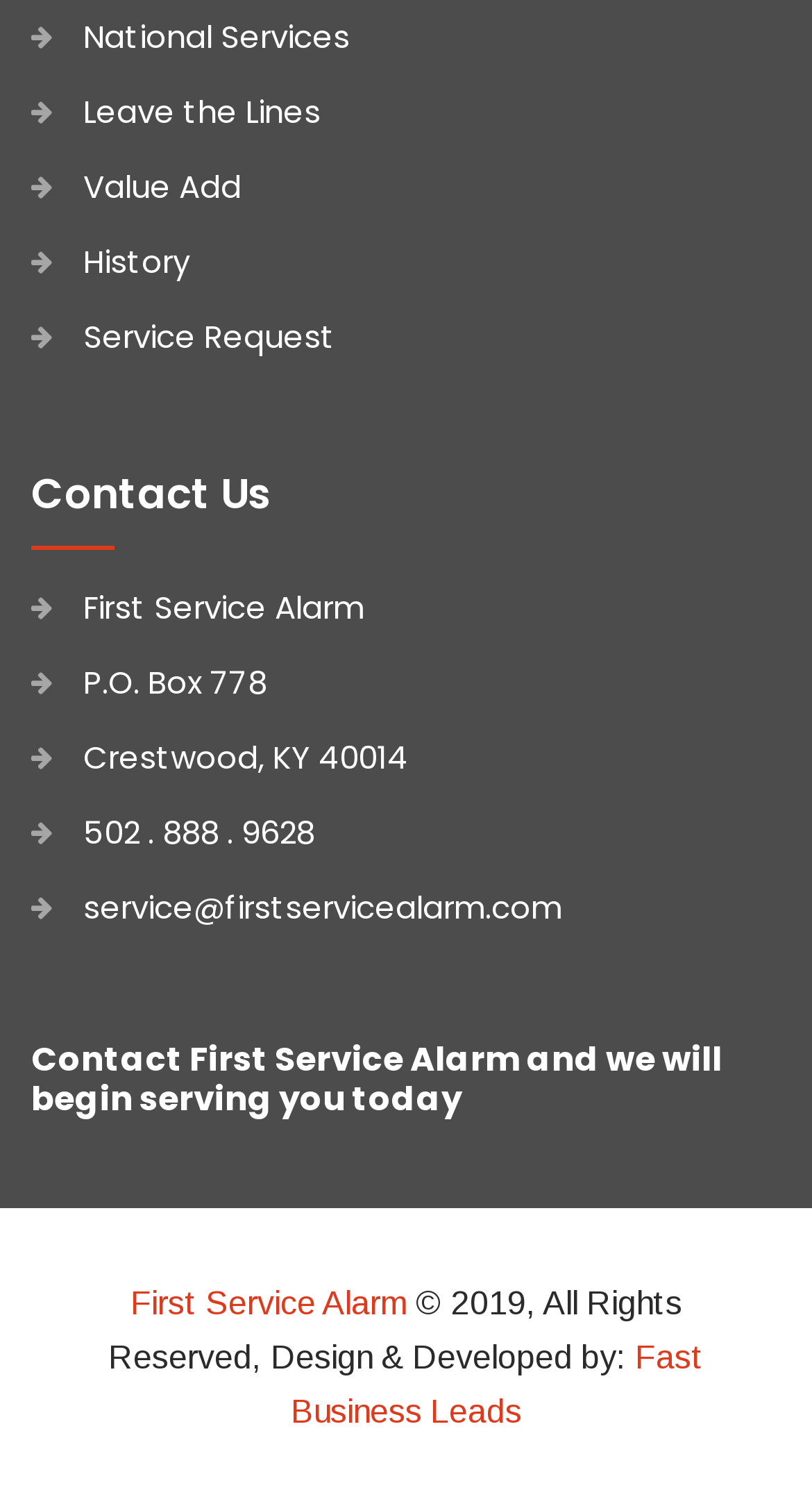Please find and report the bounding box coordinates of the element to click in order to perform the following action: "Send an email to service@firstservicealarm.com". The coordinates should be expressed as four float numbers between 0 and 1, in the format [left, top, right, bottom].

[0.103, 0.587, 0.692, 0.616]